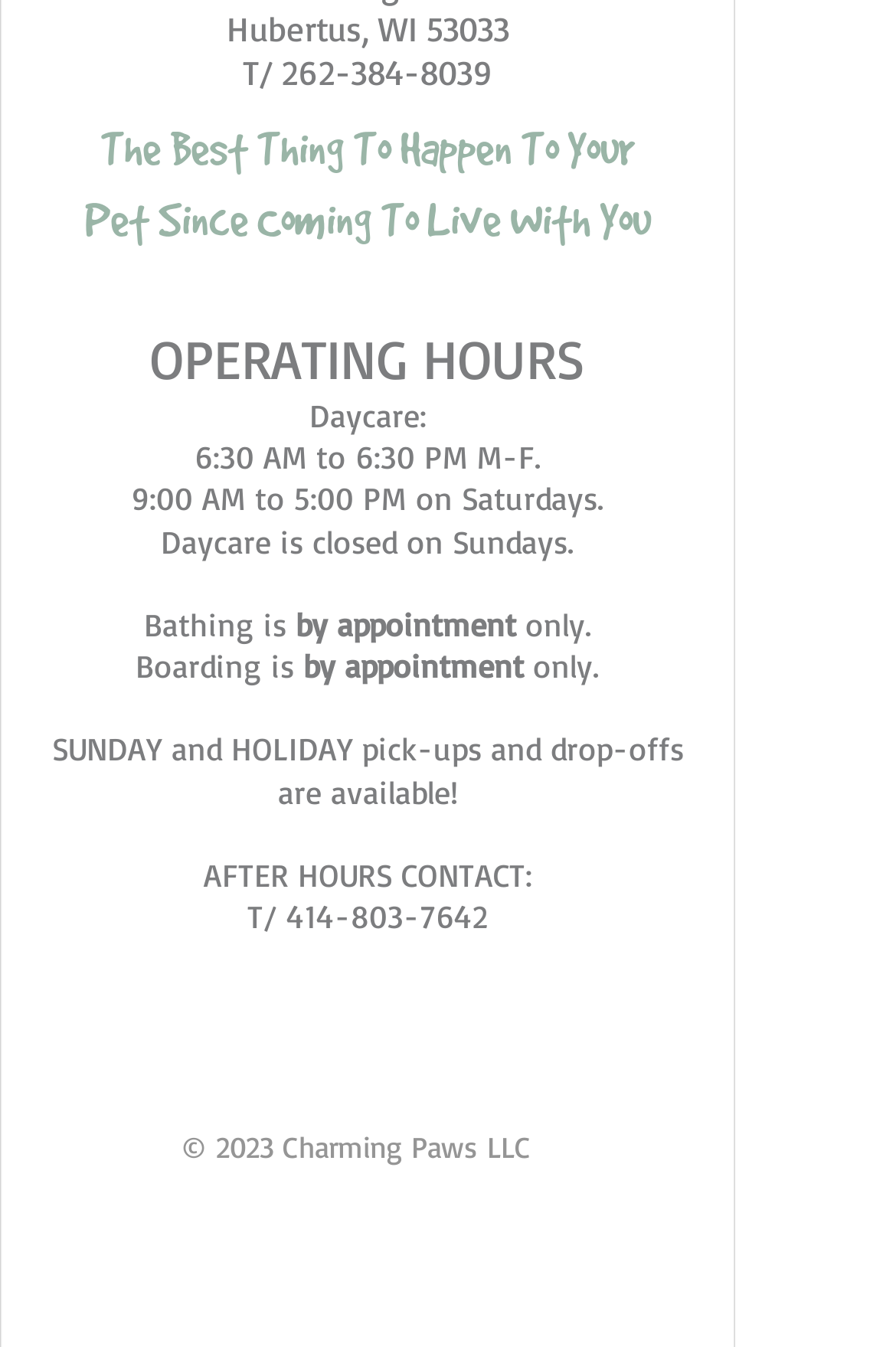What are the operating hours for daycare on Saturdays?
Please answer the question as detailed as possible based on the image.

I looked for the 'OPERATING HOURS' section on the webpage and found the information about daycare hours. Specifically, I found the sentence '9:00 AM to 5:00 PM on Saturdays.' which answers this question.